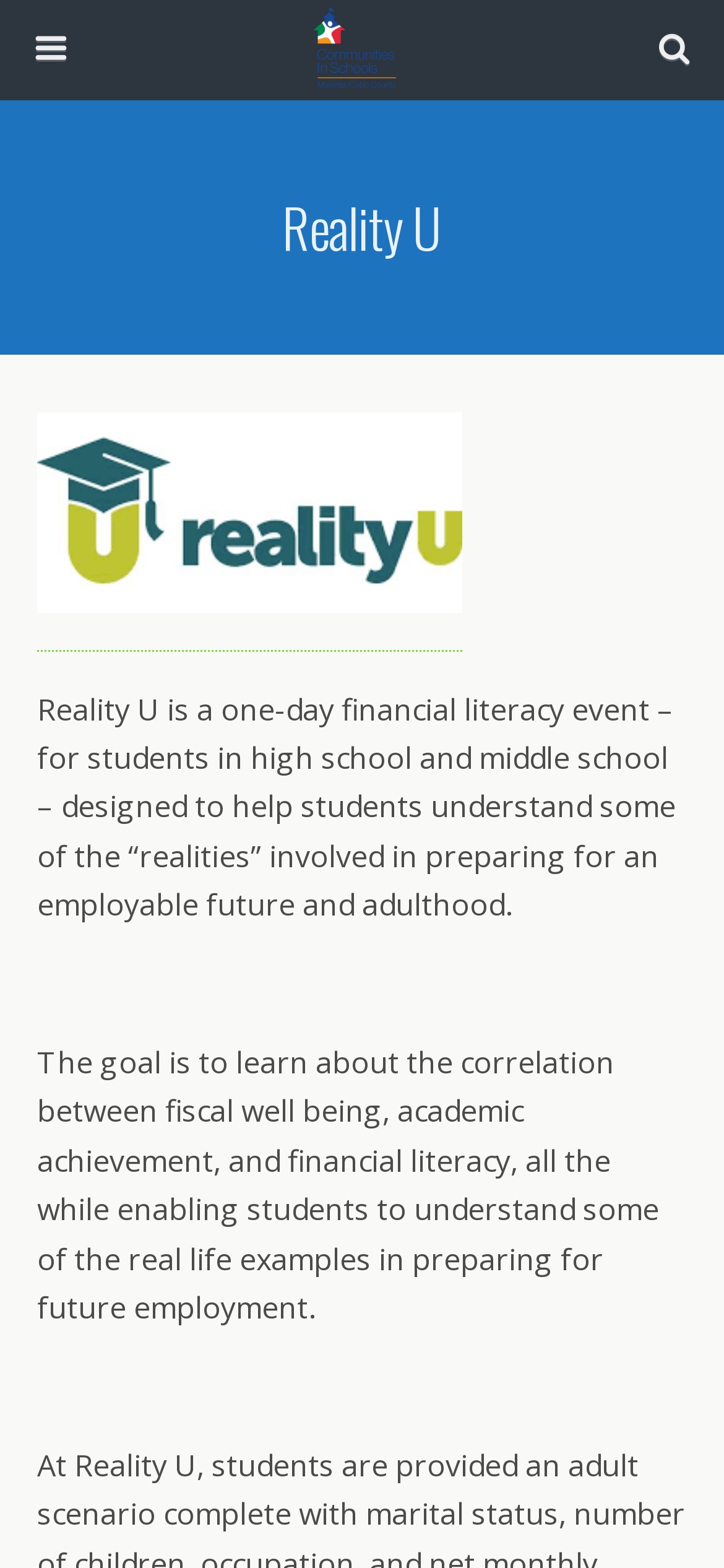Respond with a single word or phrase for the following question: 
What is the purpose of Reality U?

Financial literacy